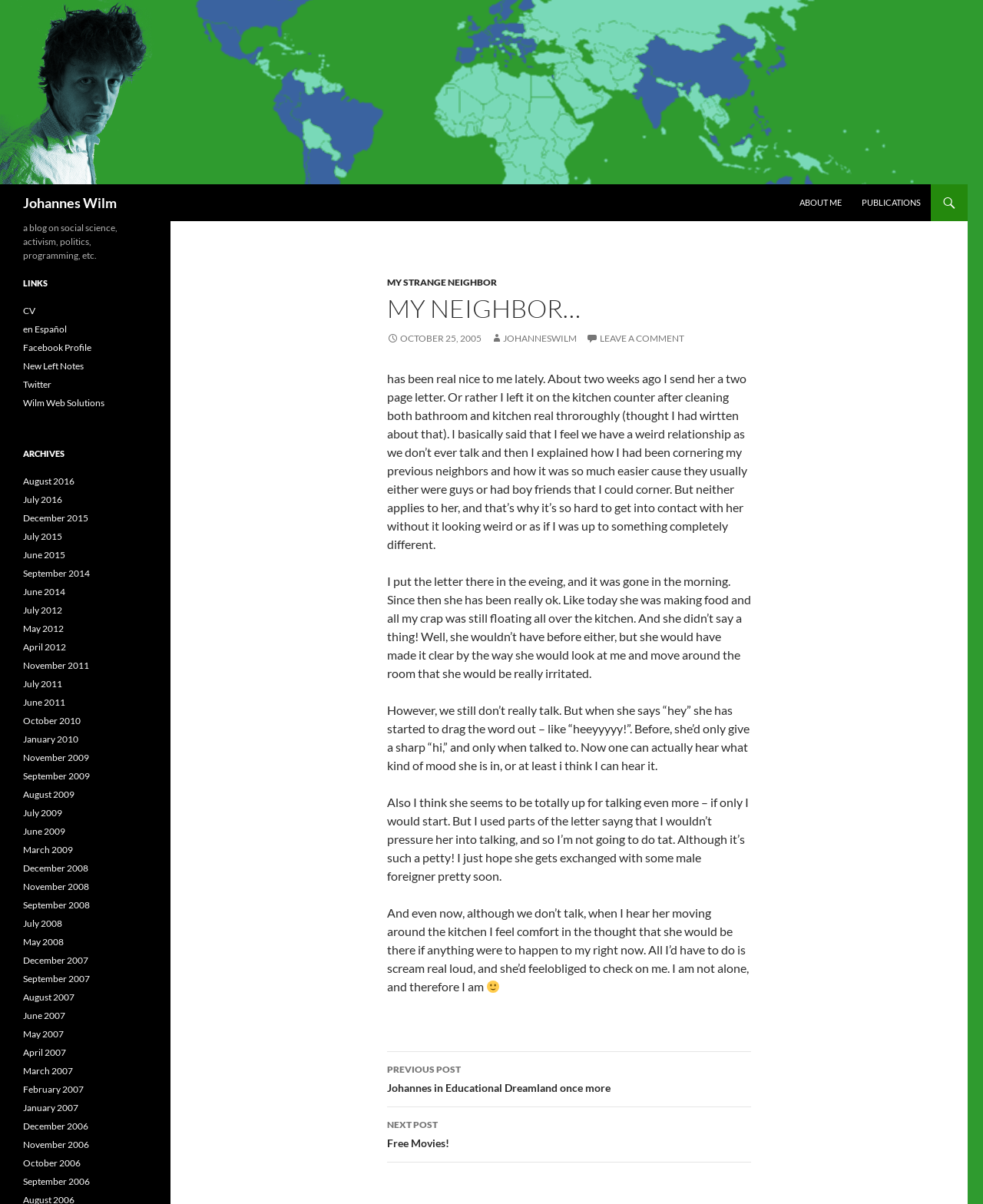What is the author's name?
Answer the question with as much detail as possible.

The author's name is Johannes Wilm, which can be found in the heading 'Johannes Wilm' at the top of the webpage, as well as in the link 'Johannes Wilm' with the bounding box coordinates [0.0, 0.069, 0.984, 0.081].